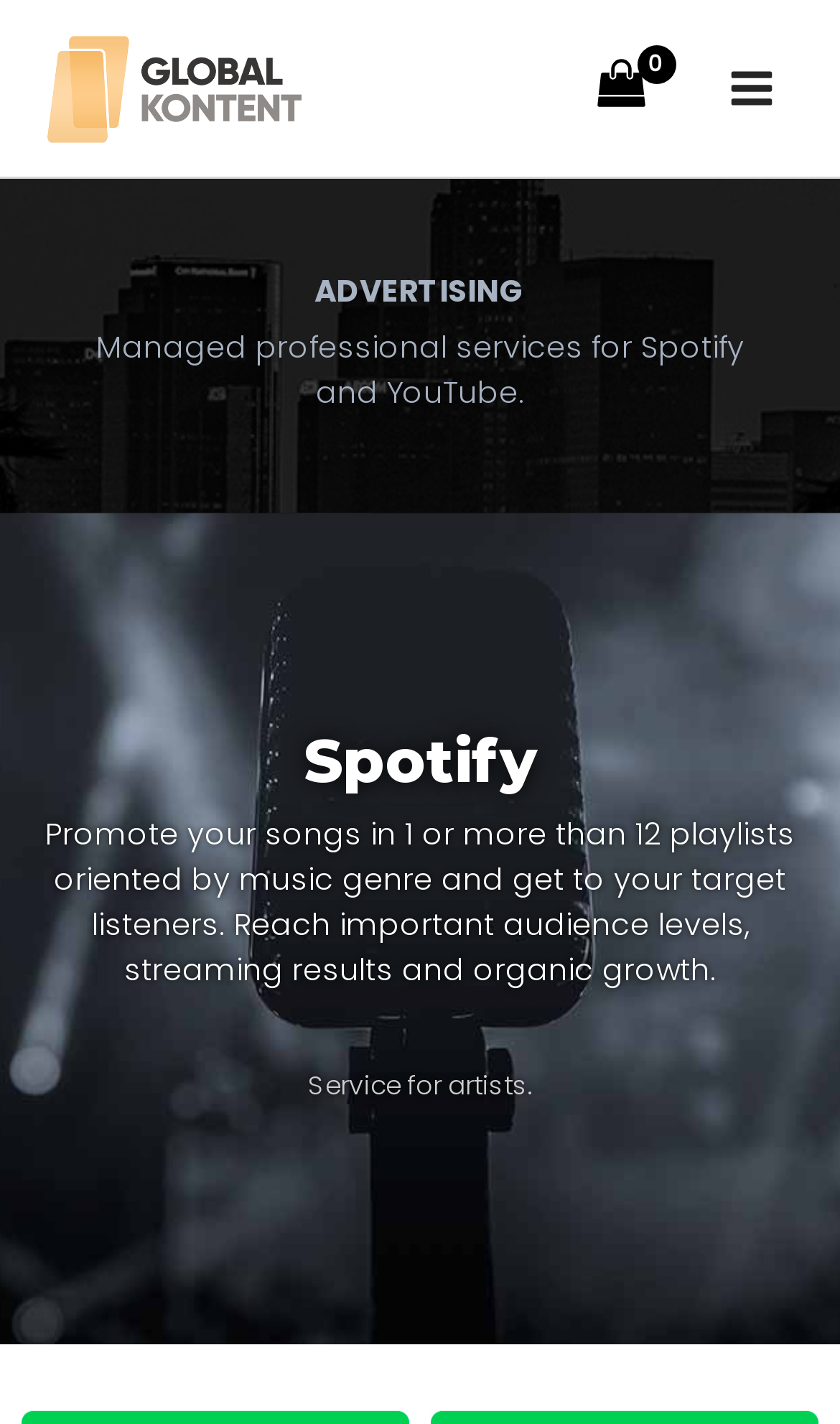Is the shopping cart empty?
Refer to the screenshot and respond with a concise word or phrase.

Yes